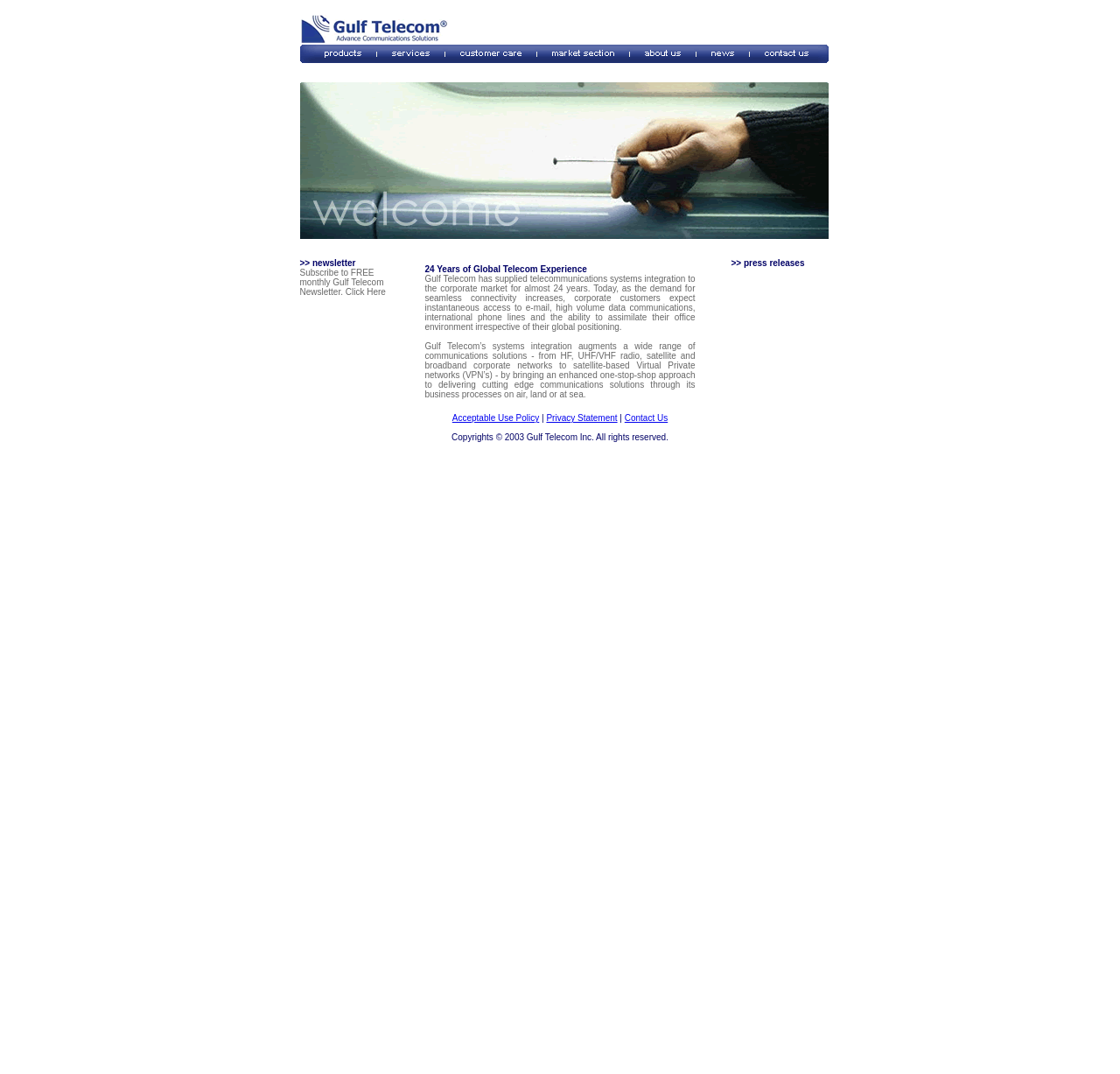What is the purpose of the newsletter?
Based on the image, please offer an in-depth response to the question.

The newsletter is a free monthly newsletter, as stated in the LayoutTableCell element with the text 'Subscribe to FREE monthly Gulf Telecom Newsletter. Click Here'.